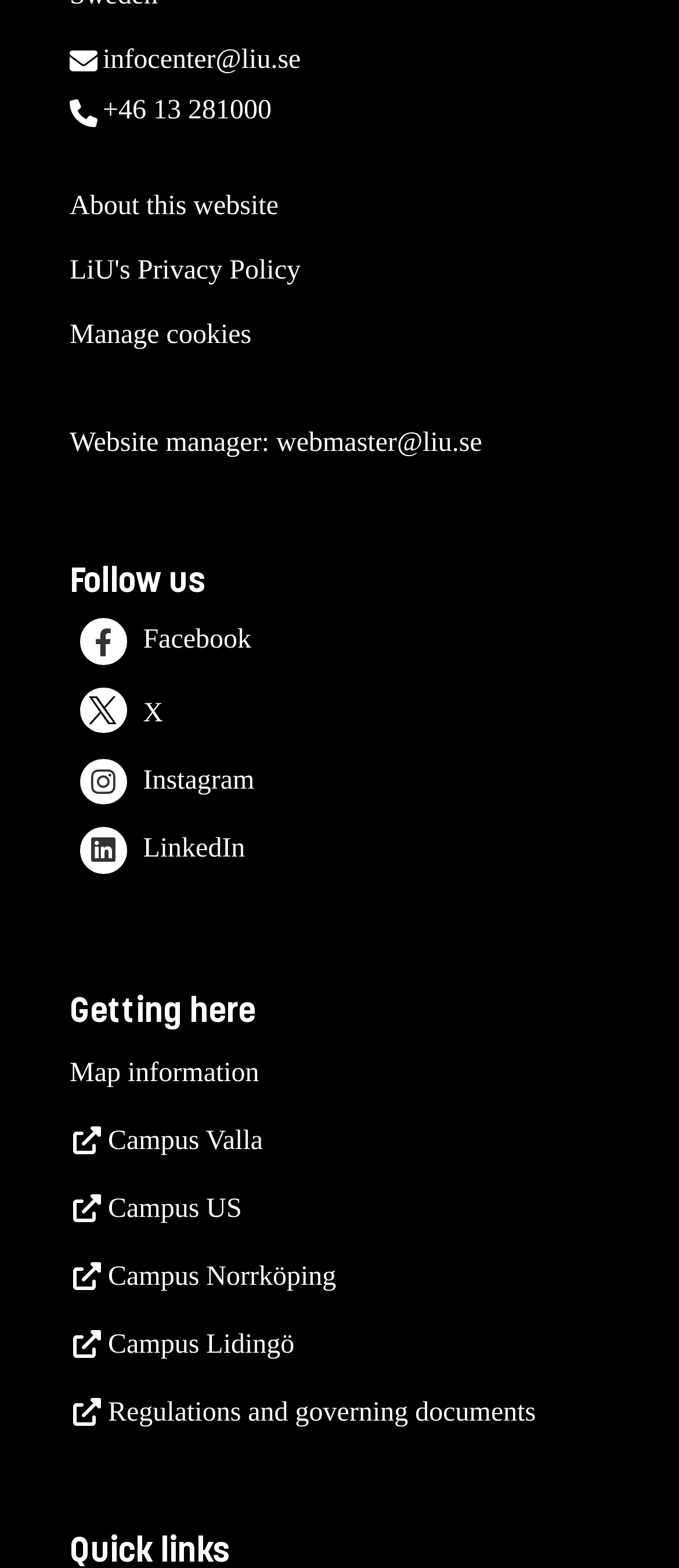What is the name of the campus with the link ' Campus Valla'?
Please provide a full and detailed response to the question.

I found the name of the campus by looking at the link ' Campus Valla' under the 'Getting here' heading, which suggests that it is a campus location.